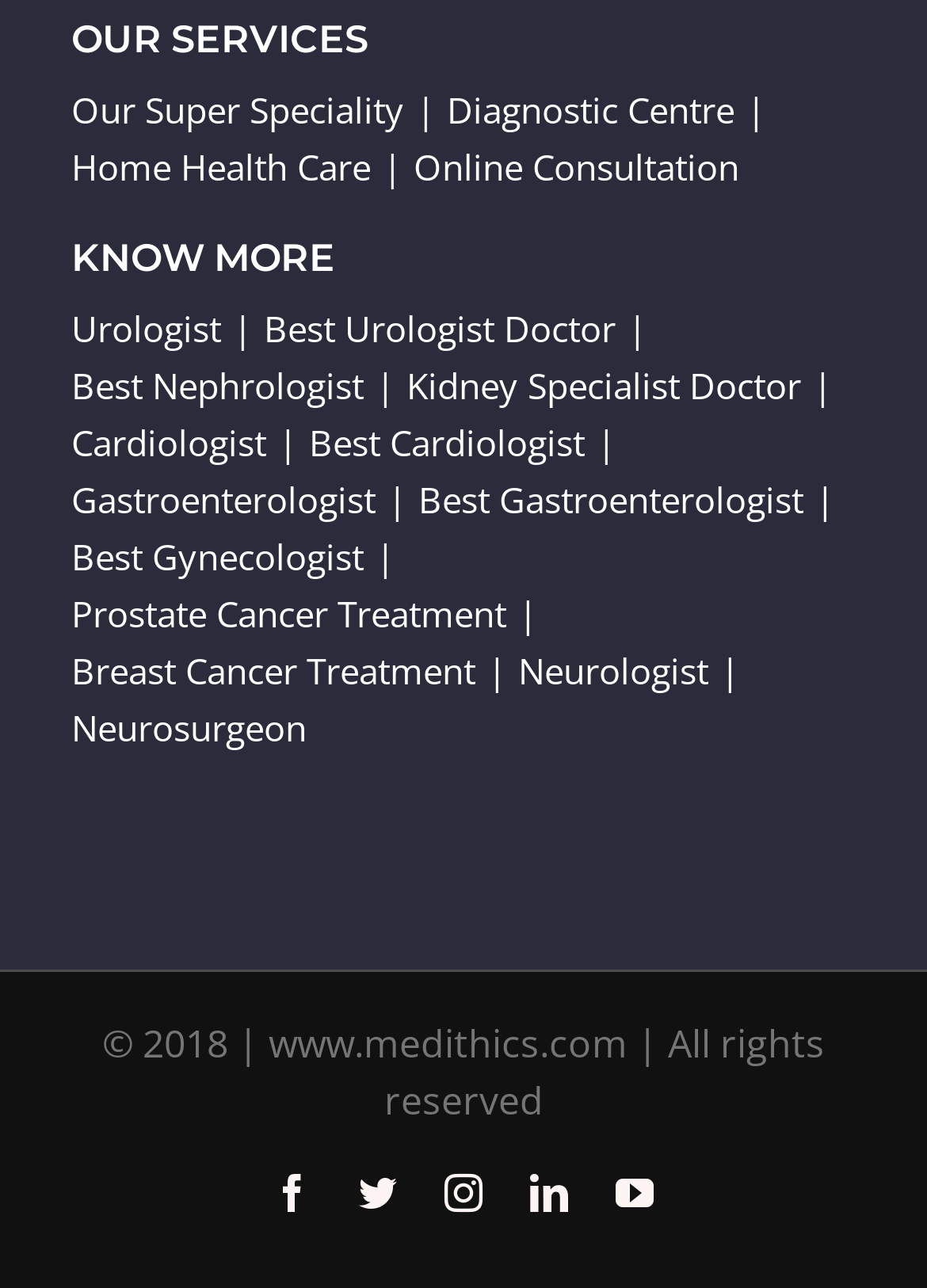Please identify the bounding box coordinates of the element's region that needs to be clicked to fulfill the following instruction: "Learn more about Urologist". The bounding box coordinates should consist of four float numbers between 0 and 1, i.e., [left, top, right, bottom].

[0.077, 0.234, 0.285, 0.276]